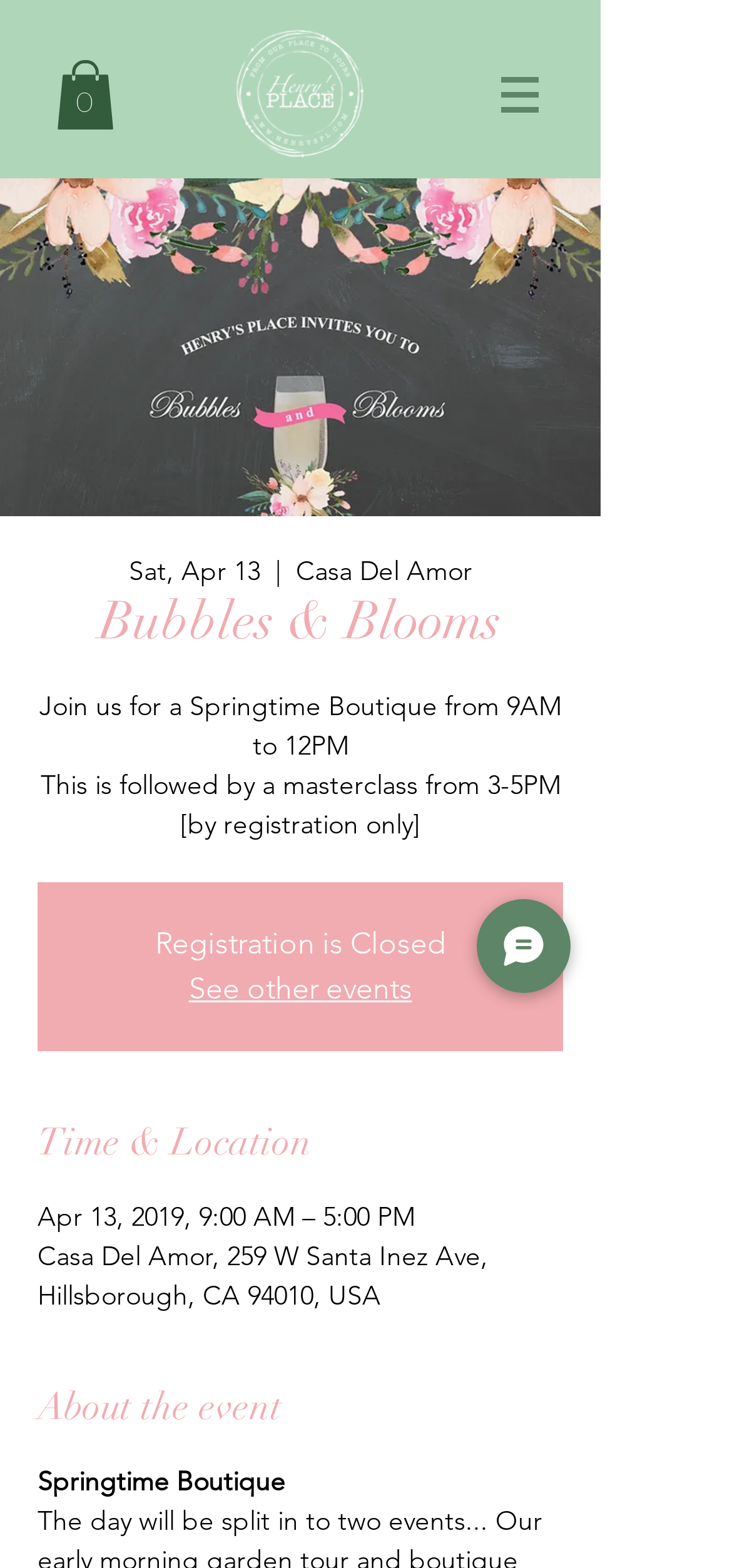Provide a single word or phrase to answer the given question: 
What is the date of the event?

Apr 13, 2019